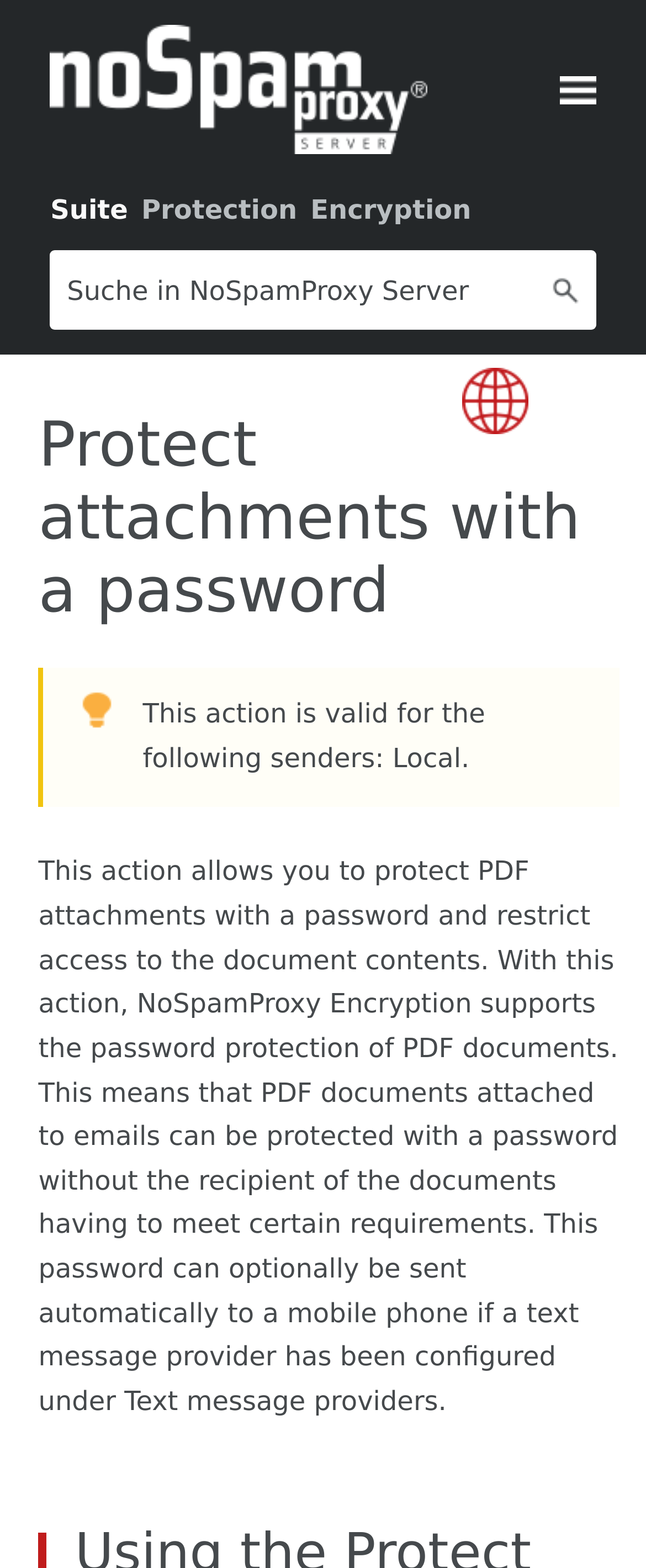Describe all the key features and sections of the webpage thoroughly.

The webpage is about protecting attachments with a password. At the top left corner, there is a link to skip to the main content. Next to it, on the top right corner, is a button to show the navigation panel. Below the navigation button, there is a search field with a submit search button to its right. 

On the top left side, there is a logo image with a link, followed by three links: "Suite", "Protection", and "Encryption". 

Below the logo and links, there is a heading that reads "Protect attachments with a password". Under the heading, there is a paragraph of text that explains the purpose of this action, which is to protect PDF attachments with a password and restrict access to the document contents. 

On the top right side, there is a button to change the language, accompanied by an image. 

The webpage has a total of 5 links, 4 buttons, 2 images, and 2 paragraphs of text.